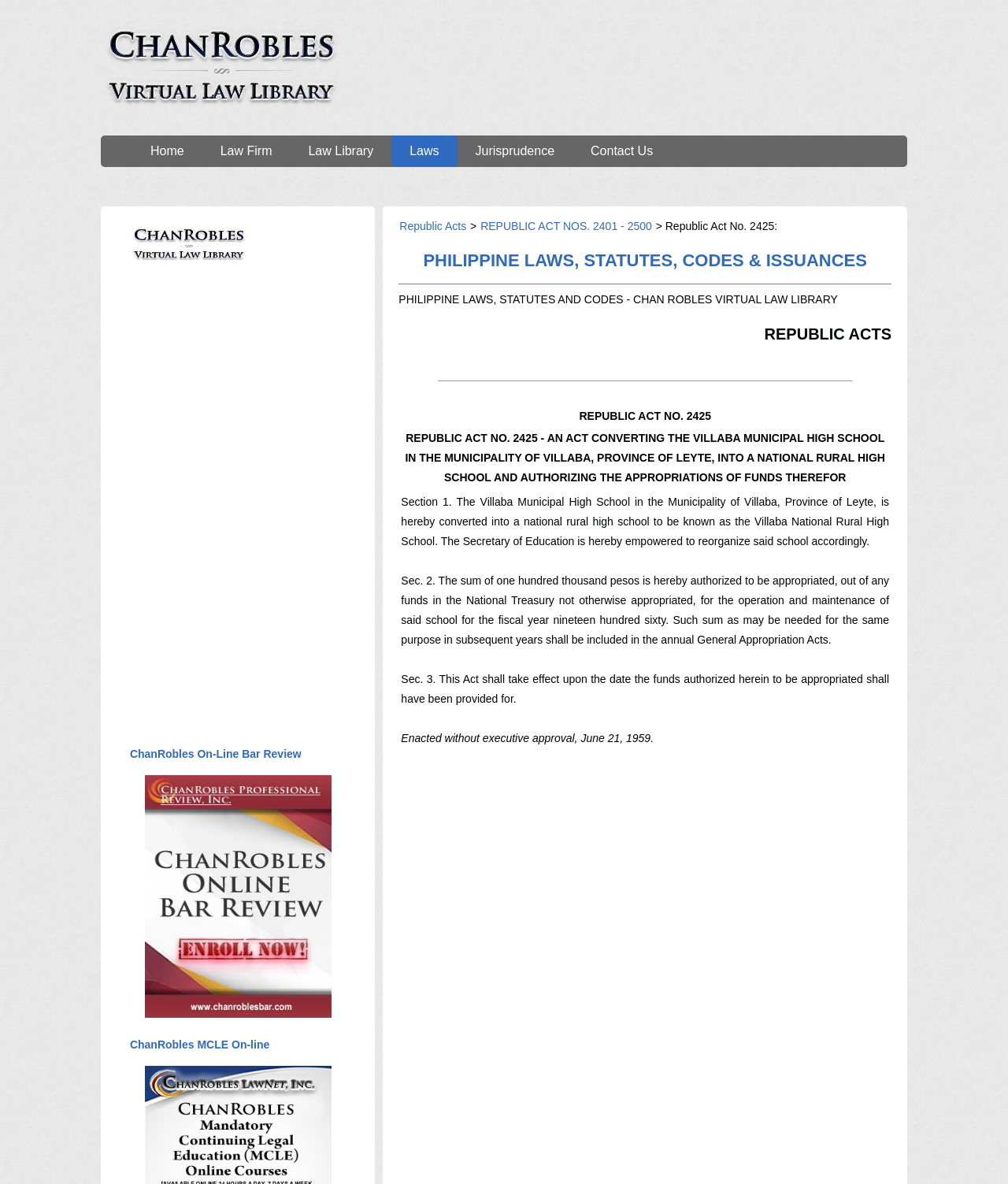Determine the bounding box coordinates of the area to click in order to meet this instruction: "Click the 'Republic Acts' link".

[0.396, 0.186, 0.463, 0.197]